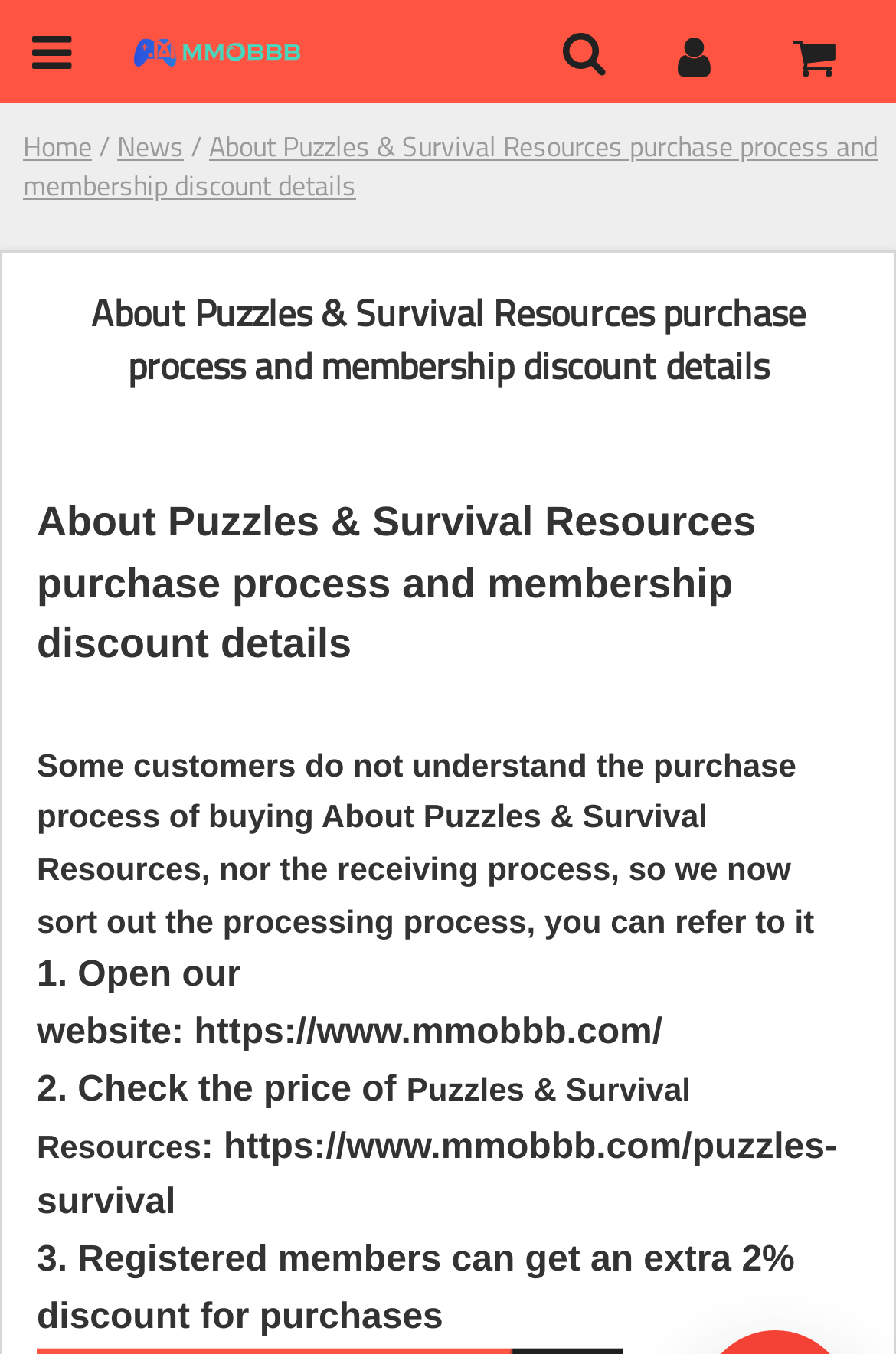Use a single word or phrase to answer the following:
What is the first step in the purchase process of buying About Puzzles & Survival Resources?

Open our website